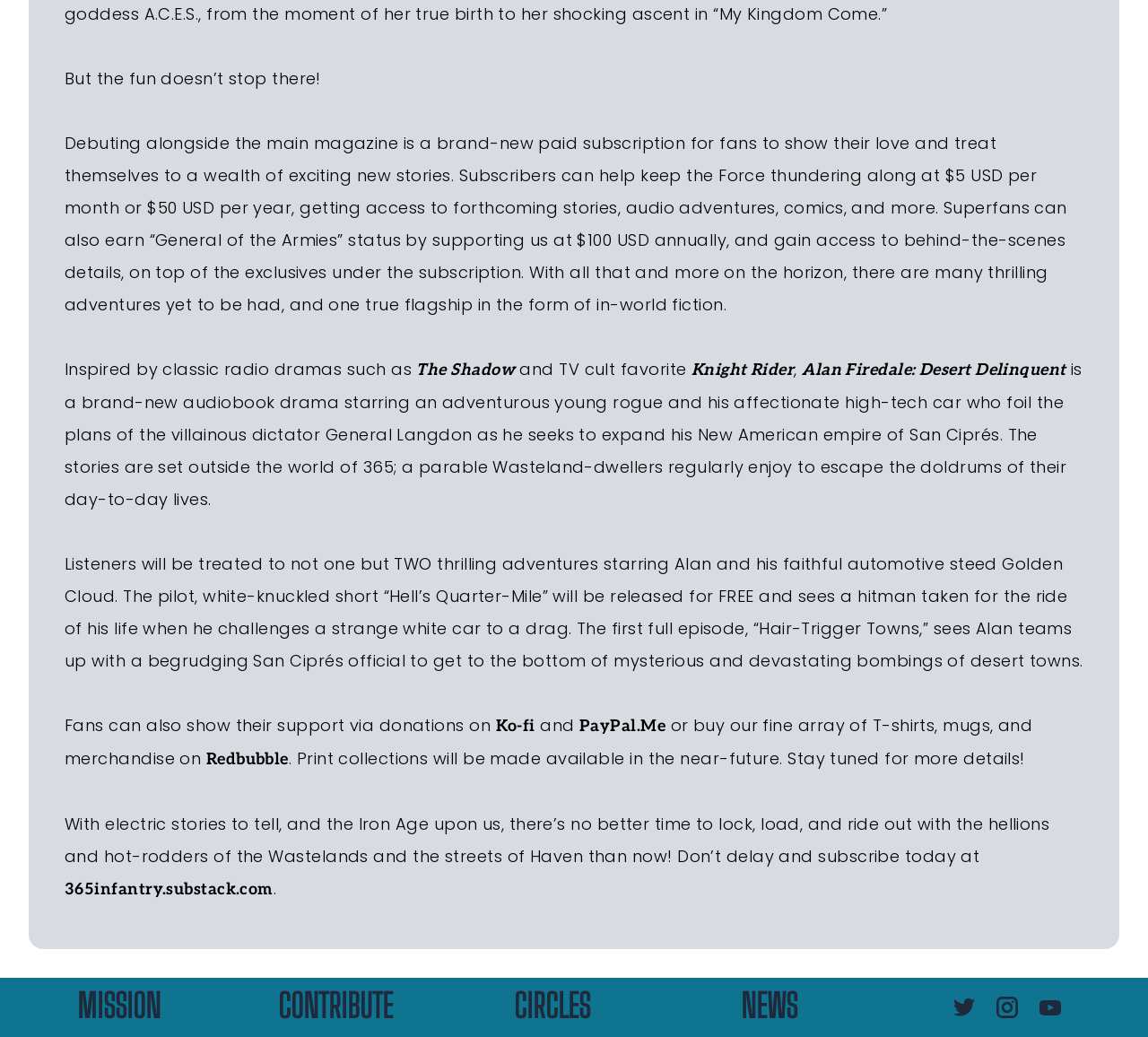What is the subscription price per month? Look at the image and give a one-word or short phrase answer.

$5 USD